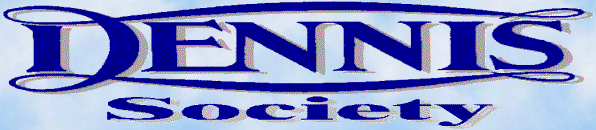What is the purpose of the society's home page?
Based on the visual information, provide a detailed and comprehensive answer.

The logo is prominently associated with the society's home page, which likely serves as a central hub for enthusiasts and historians interested in the legacy of Dennis Pax coaches and other vehicles, implying that the purpose of the home page is to provide a central gathering point for those interested in the society's focus.